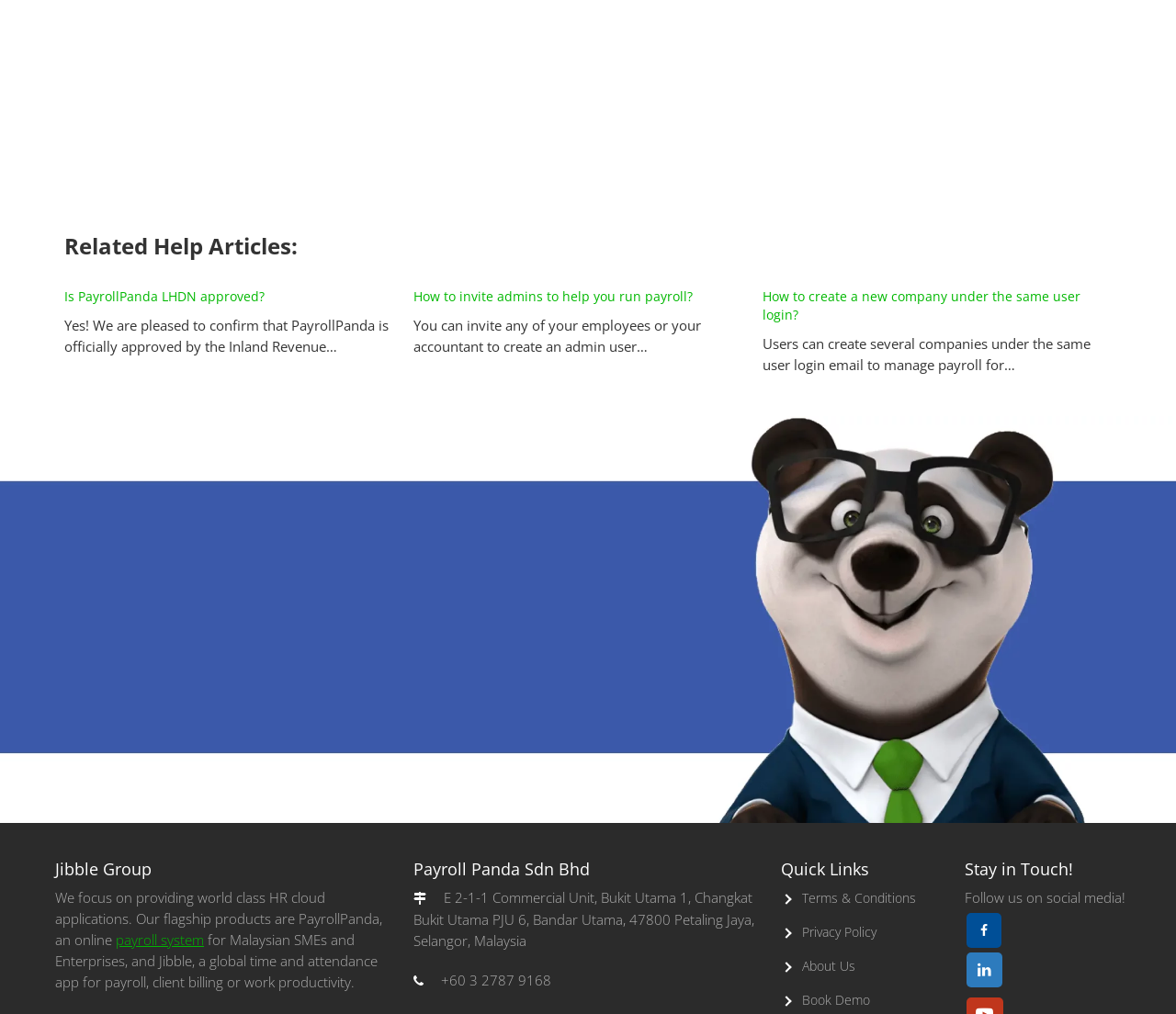Please provide the bounding box coordinates for the element that needs to be clicked to perform the instruction: "Get started with PayrollPanda for free". The coordinates must consist of four float numbers between 0 and 1, formatted as [left, top, right, bottom].

[0.039, 0.594, 0.289, 0.646]